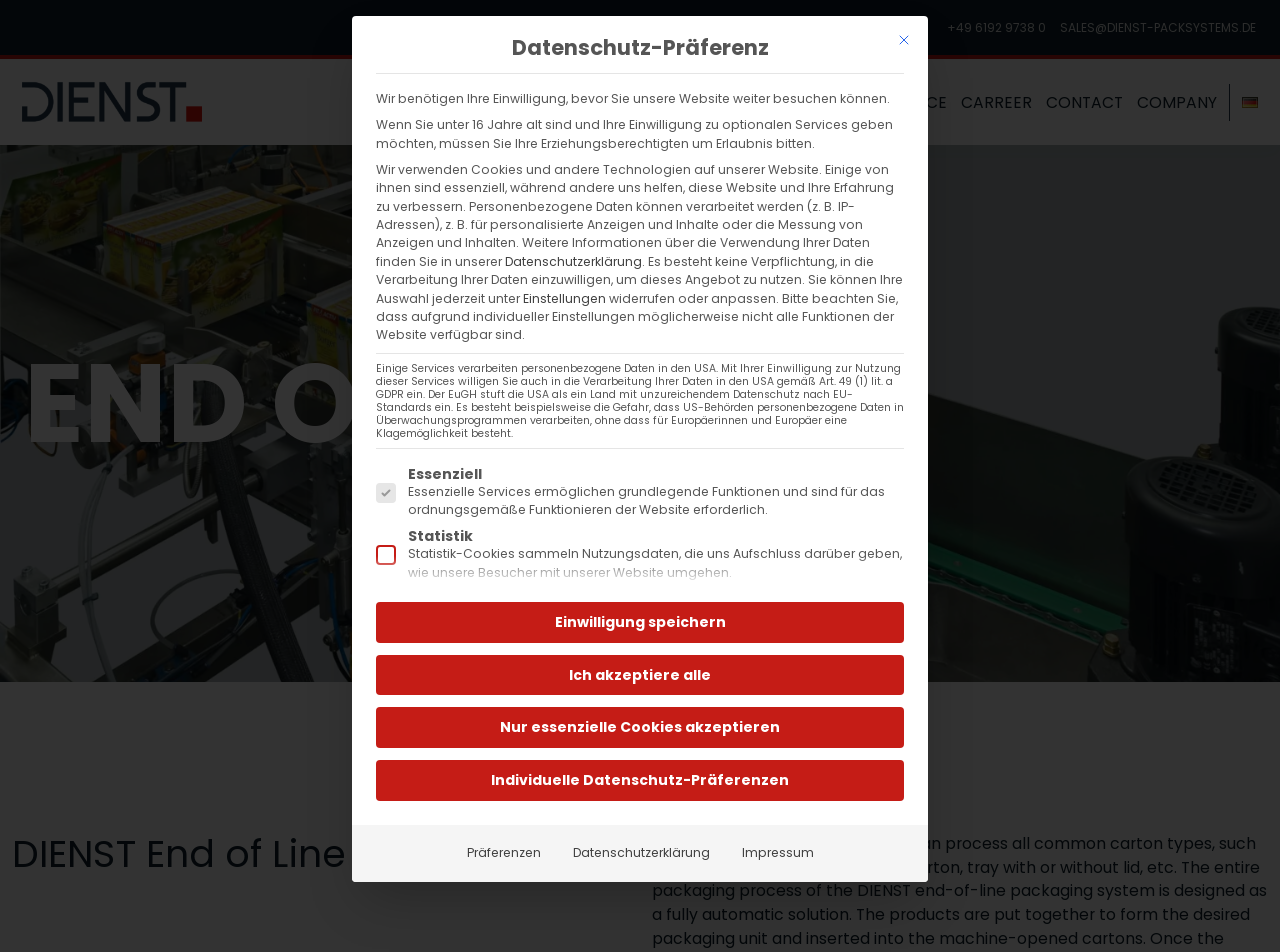Highlight the bounding box coordinates of the region I should click on to meet the following instruction: "Change language to Deutsch".

[0.97, 0.094, 0.983, 0.121]